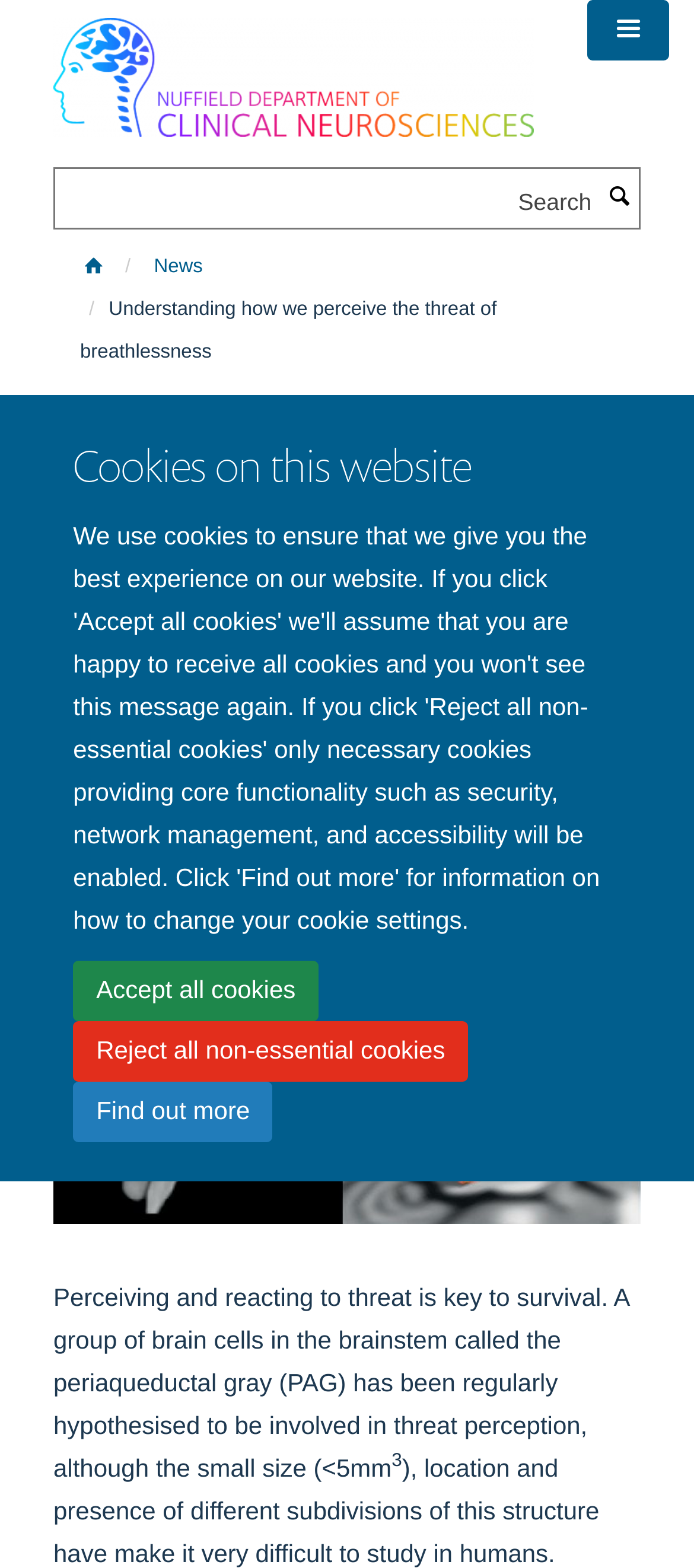Locate the bounding box coordinates of the element that needs to be clicked to carry out the instruction: "go to home page". The coordinates should be given as four float numbers ranging from 0 to 1, i.e., [left, top, right, bottom].

None